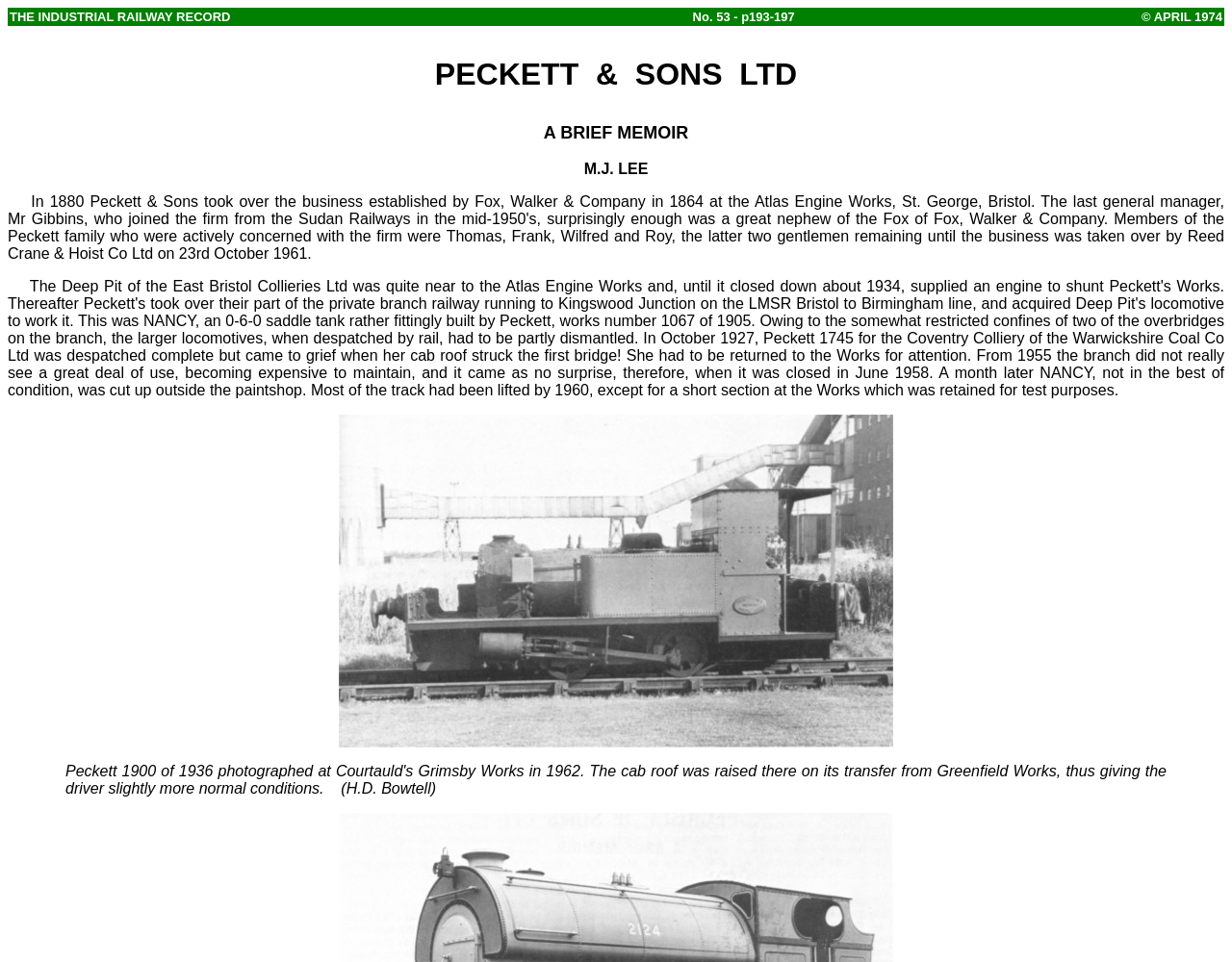With reference to the image, please provide a detailed answer to the following question: What is the author of the brief memoir?

The text mentions that the brief memoir was written by M.J. Lee, as indicated by the line 'A BRIEF MEMOIR M.J. LEE' on the webpage. This suggests that M.J. Lee is the author of the memoir.